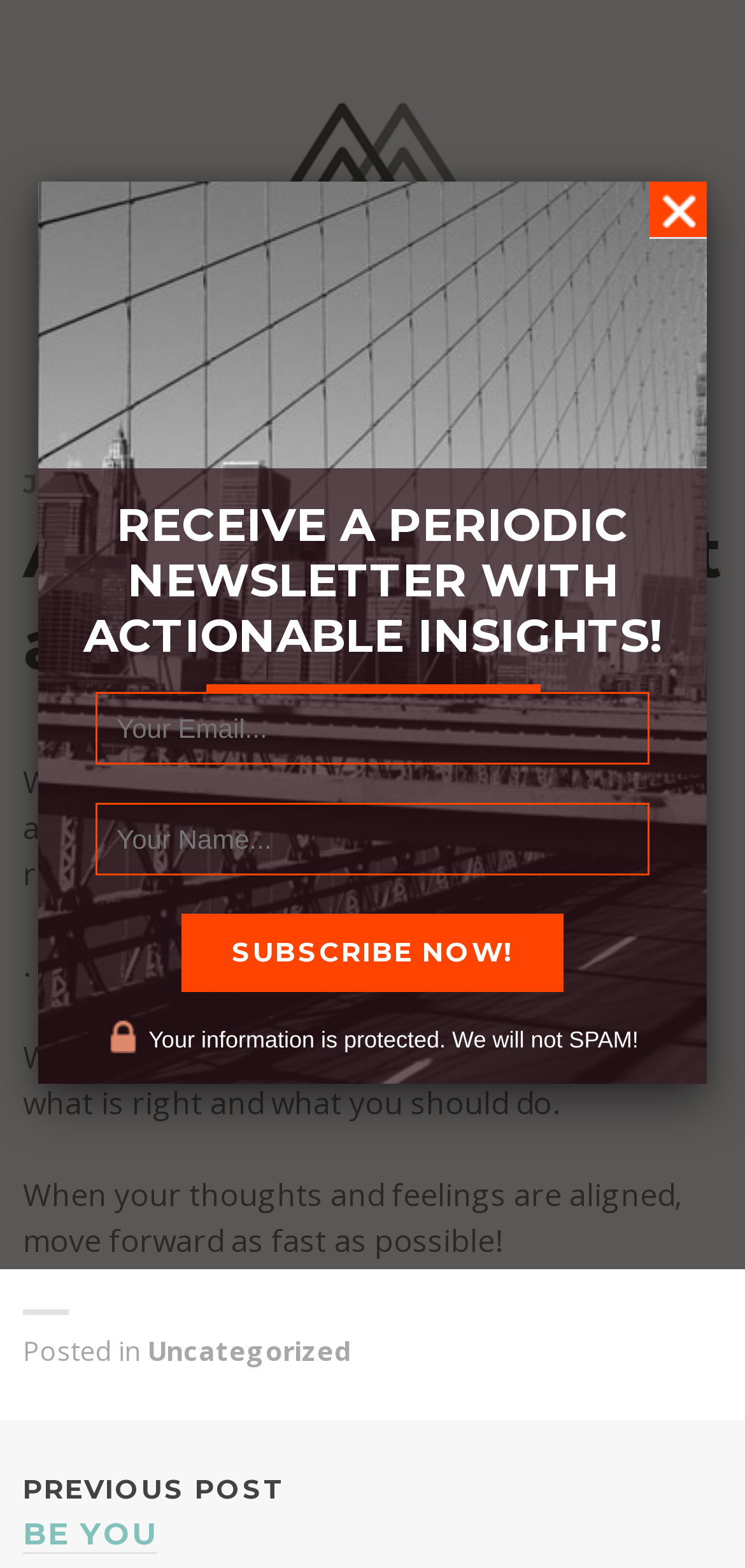Given the description: "June 27, 2019June 22, 2019", determine the bounding box coordinates of the UI element. The coordinates should be formatted as four float numbers between 0 and 1, [left, top, right, bottom].

[0.031, 0.297, 0.324, 0.319]